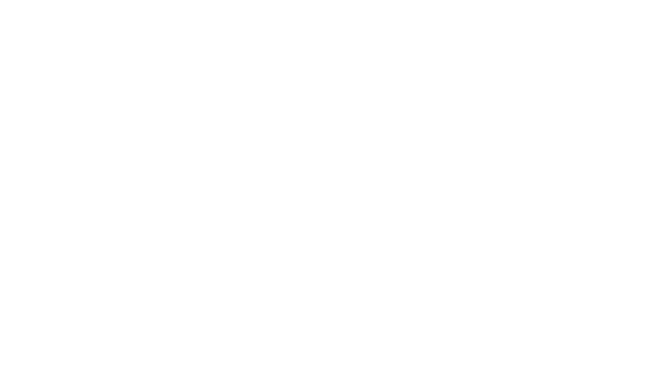Illustrate the image with a detailed caption.

A small raft navigates through the tumultuous waves of Lower Keeney rapid during an exhilarating whitewater rafting trip in the New River Gorge, West Virginia. Participants can experience the thrill of the swift currents as they paddle through breathtaking landscapes, making this adventure accessible to families with children as young as 10. The tour, organized by ACE Adventure Resort, ensures a safe and memorable time on the water. This image captures the essence of outdoor adventure, showcasing the excitement and natural beauty that await thrill-seekers in this stunning environment.